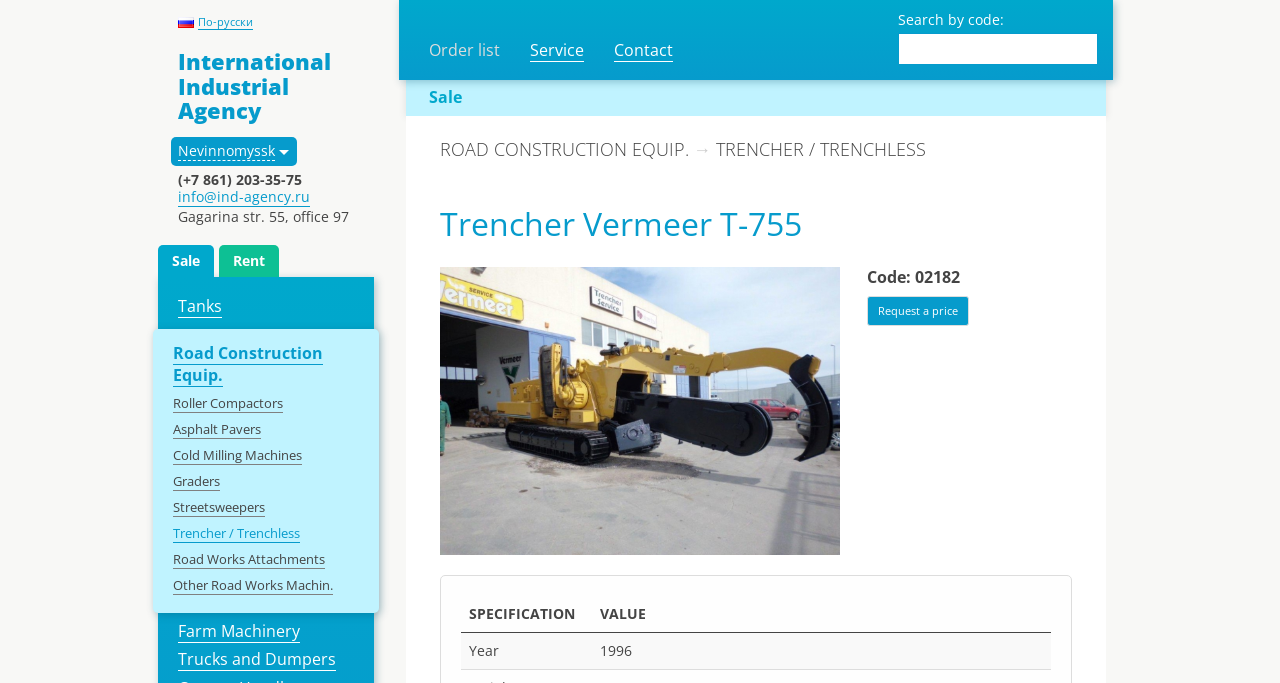Point out the bounding box coordinates of the section to click in order to follow this instruction: "Request a price for the product".

[0.677, 0.434, 0.757, 0.477]